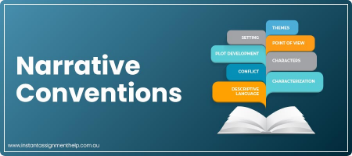Compose an extensive description of the image.

The image showcases a visually engaging graphic that focuses on "Narrative Conventions." Central to the composition is an open book, symbolizing storytelling and literature. Surrounding the book are colorful speech bubbles highlighting key elements of narrative structure, including "Setting," "Plot Development," "Conflict," "Themes," "Point of View," "Characters," "Characterization," and "Describing Language." The background features a gradient of teal, providing a modern and professional aesthetic that enhances the presentation of these vital literary concepts. This image likely serves to inform or educate viewers on the fundamental aspects of narrative writing, appealing particularly to those interested in literature or creative writing.